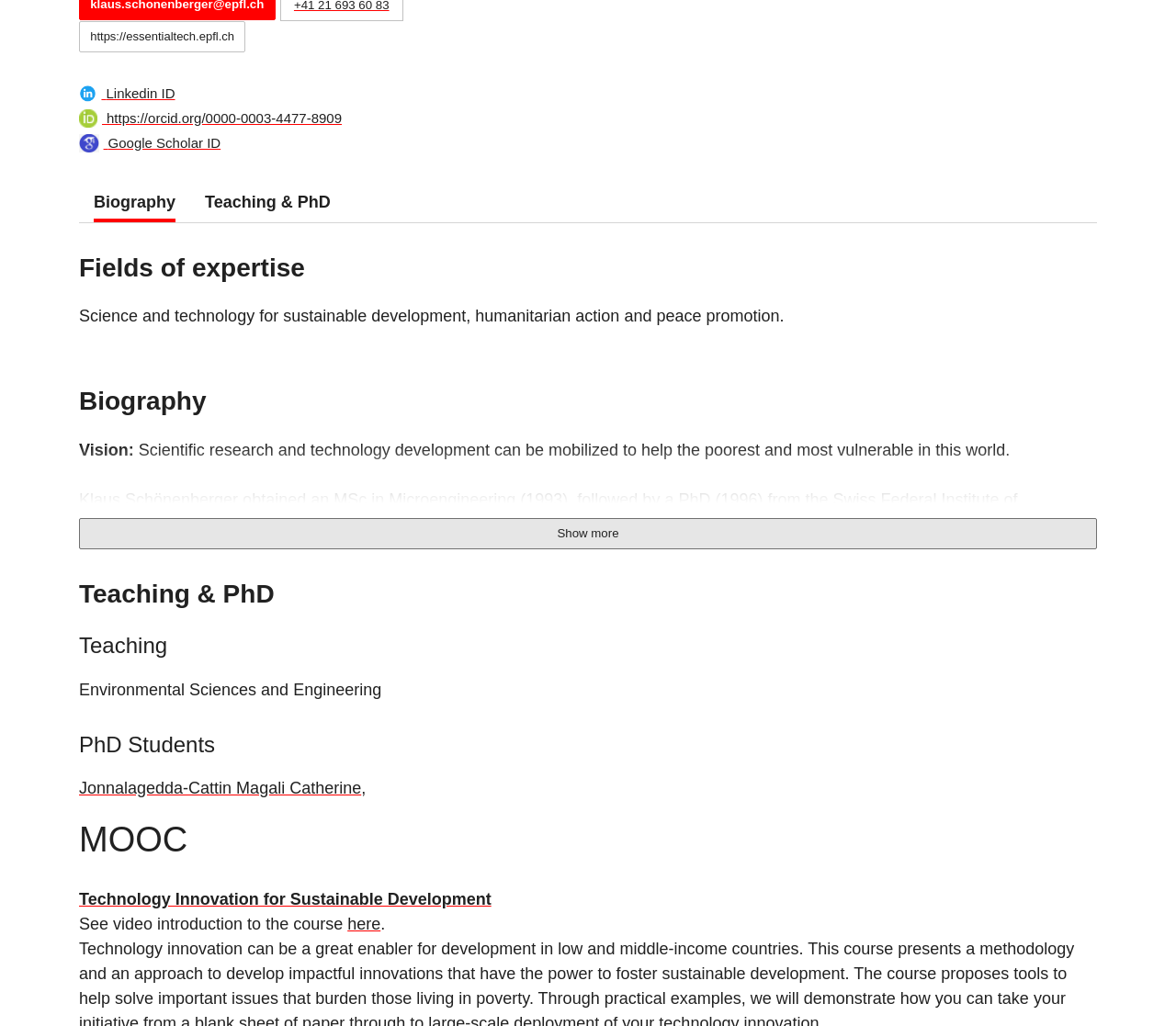Provide the bounding box coordinates for the specified HTML element described in this description: "Biography". The coordinates should be four float numbers ranging from 0 to 1, in the format [left, top, right, bottom].

[0.08, 0.178, 0.149, 0.216]